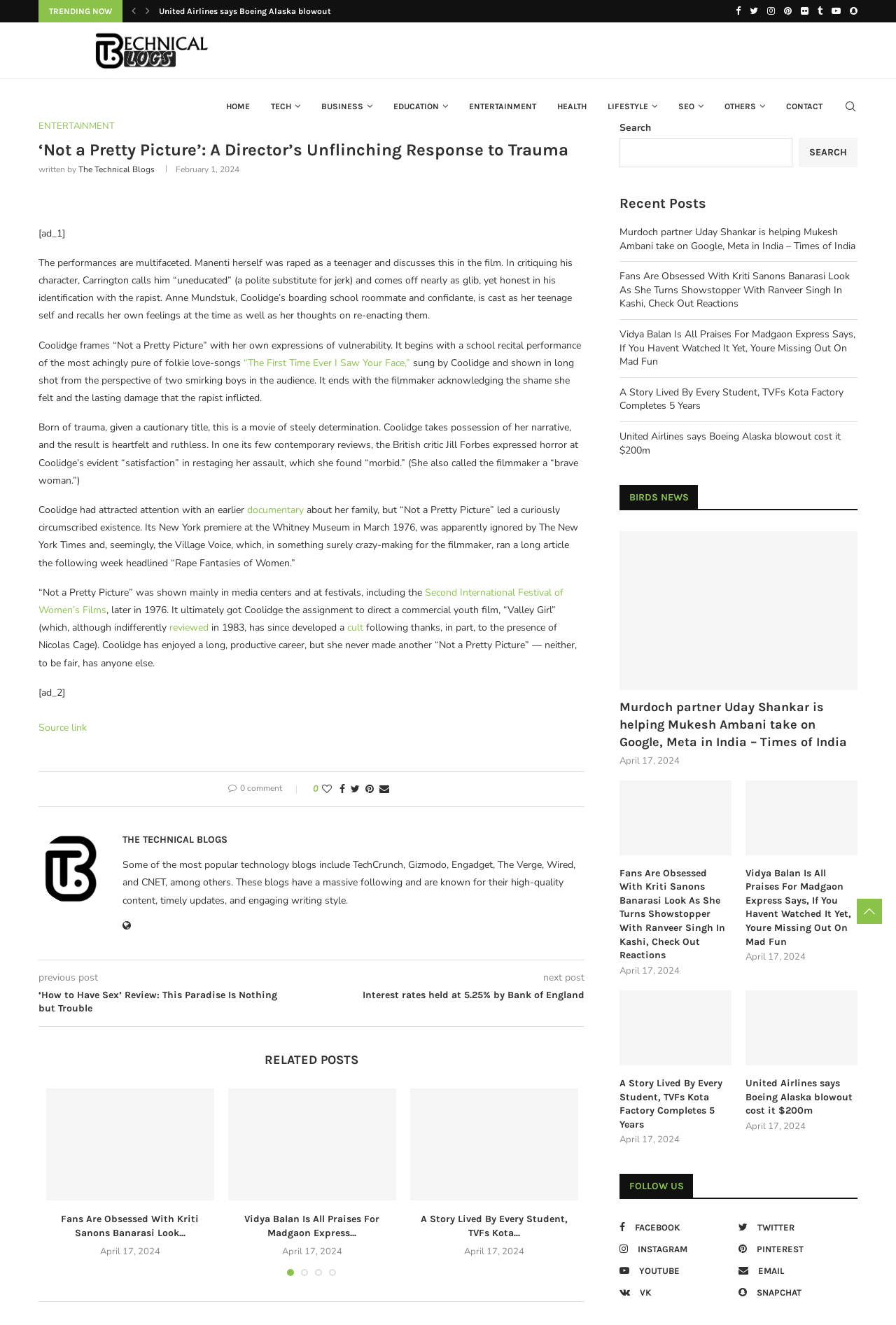Please determine the bounding box coordinates for the element that should be clicked to follow these instructions: "Click on the 'Previous' link".

[0.143, 0.0, 0.155, 0.017]